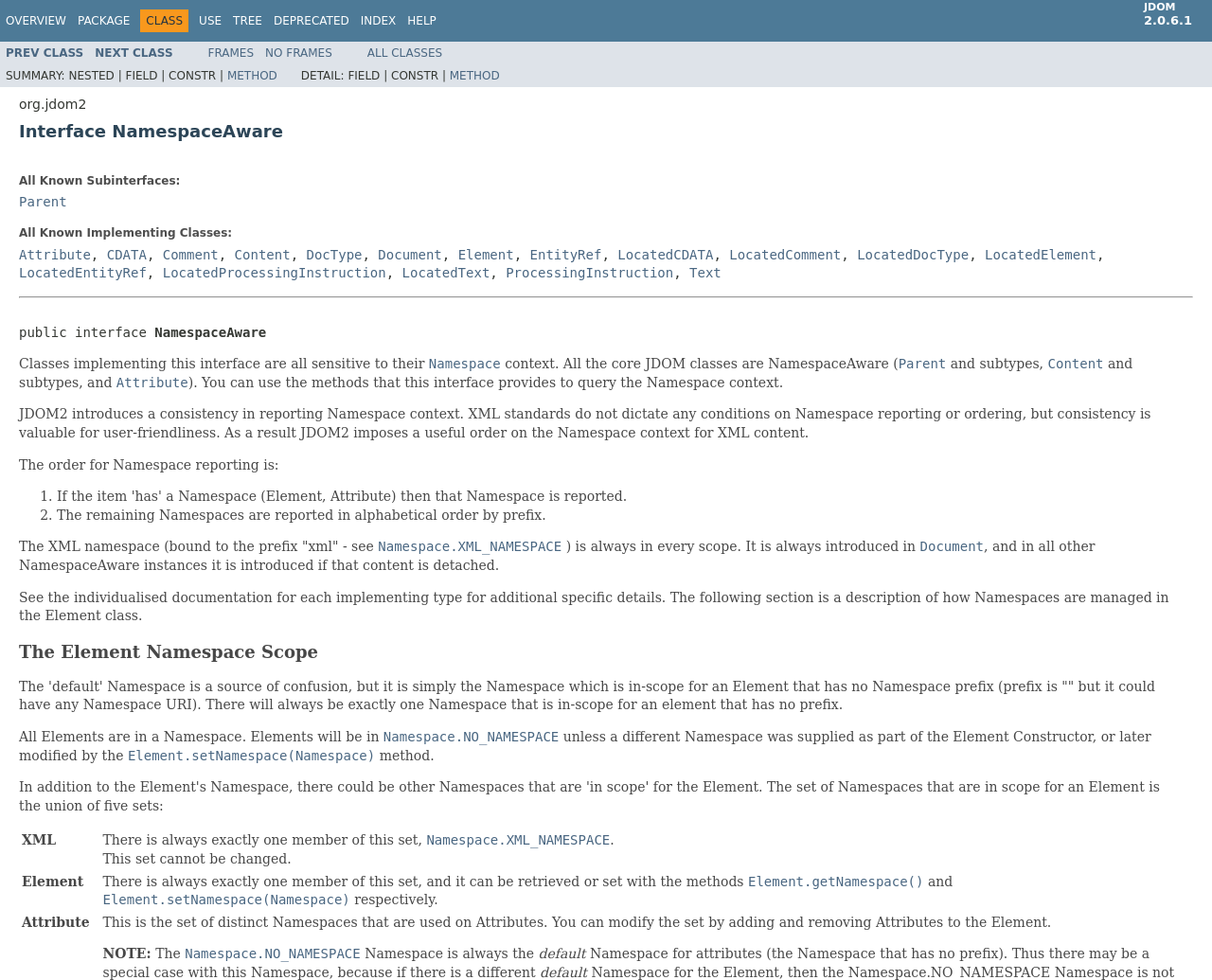Can you find the bounding box coordinates of the area I should click to execute the following instruction: "Click on the OVERVIEW link"?

[0.005, 0.014, 0.055, 0.028]